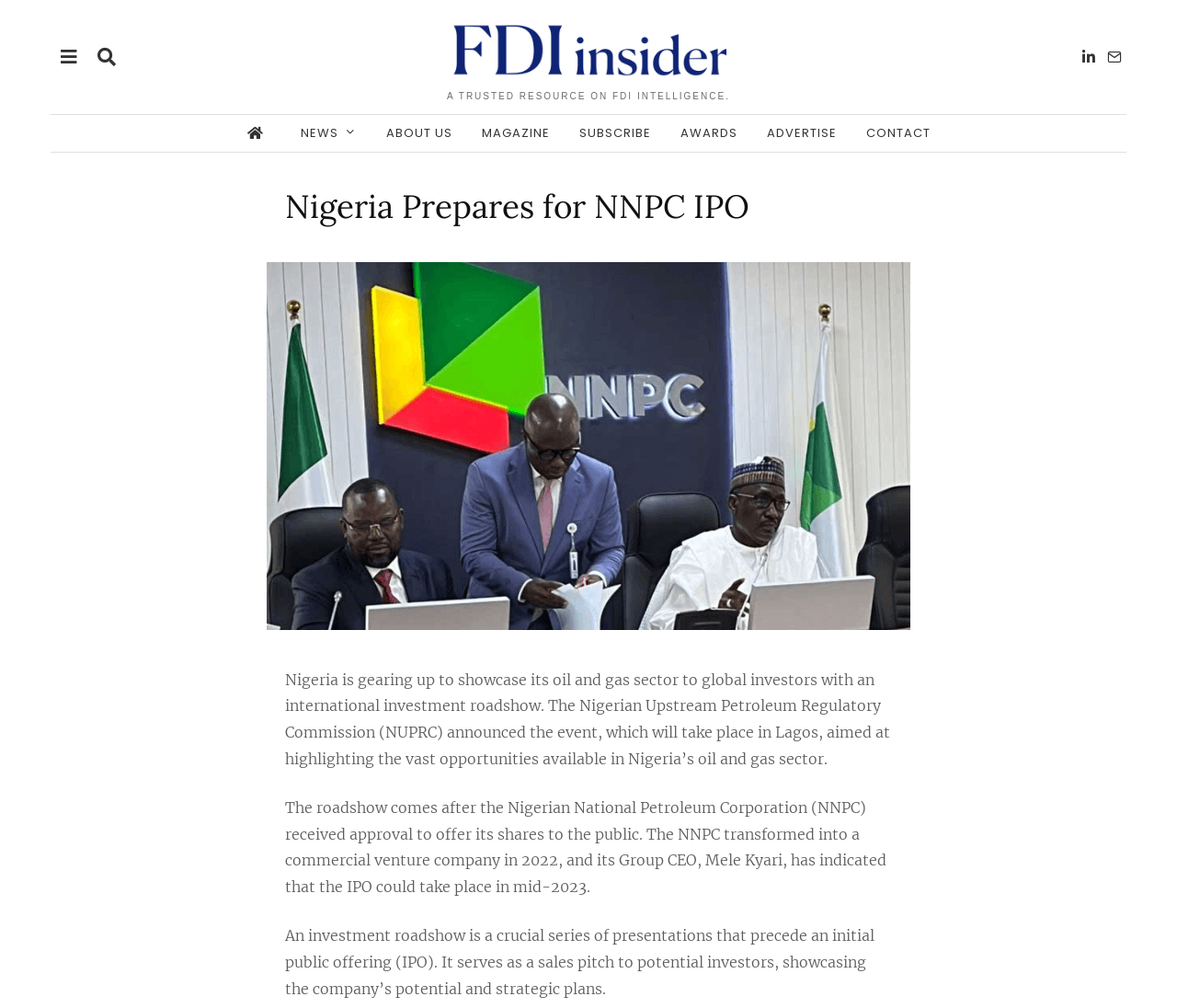Locate the bounding box coordinates of the area where you should click to accomplish the instruction: "Contact us".

[0.725, 0.114, 0.801, 0.151]